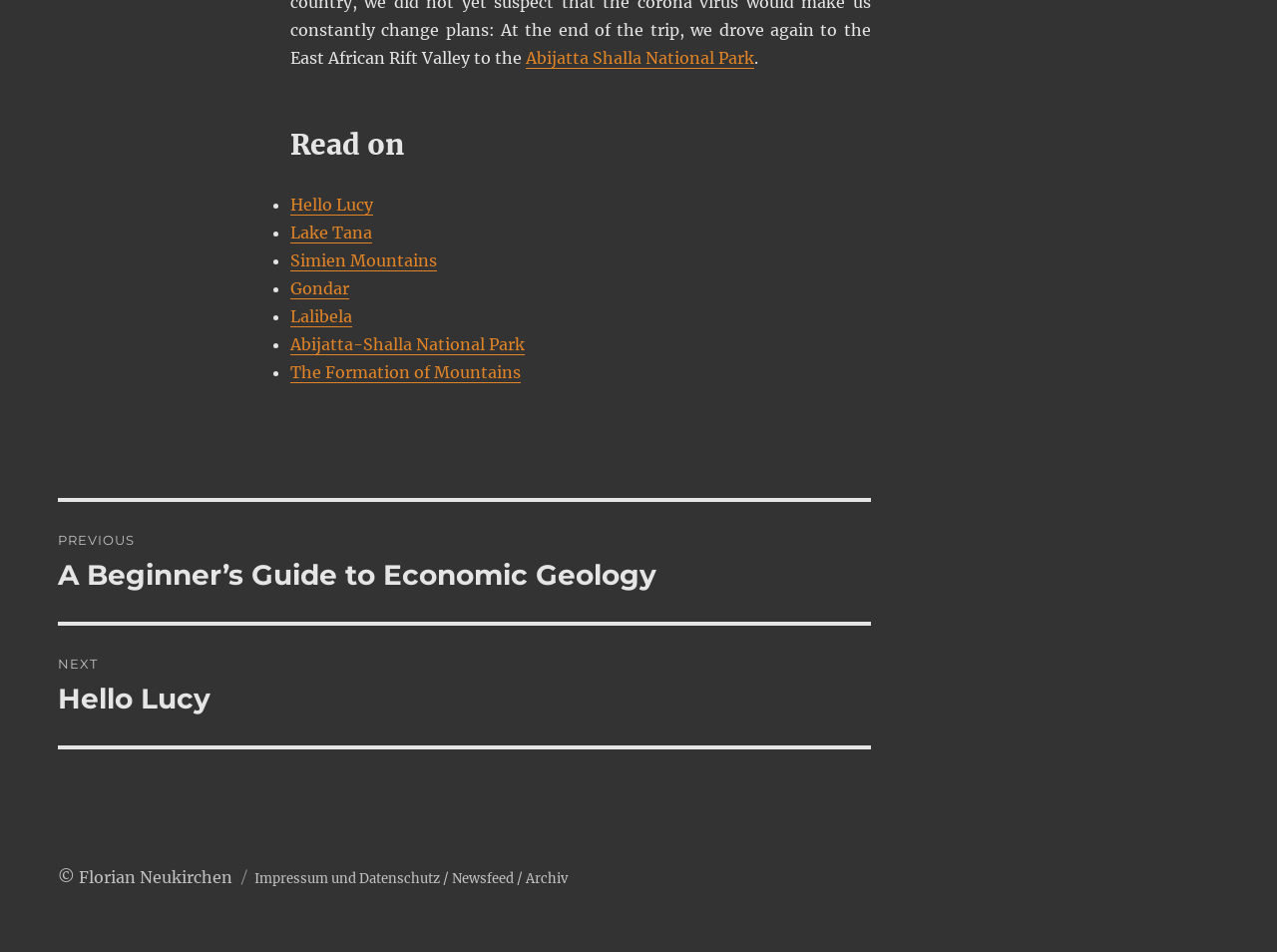How many list markers are there?
Provide a short answer using one word or a brief phrase based on the image.

8